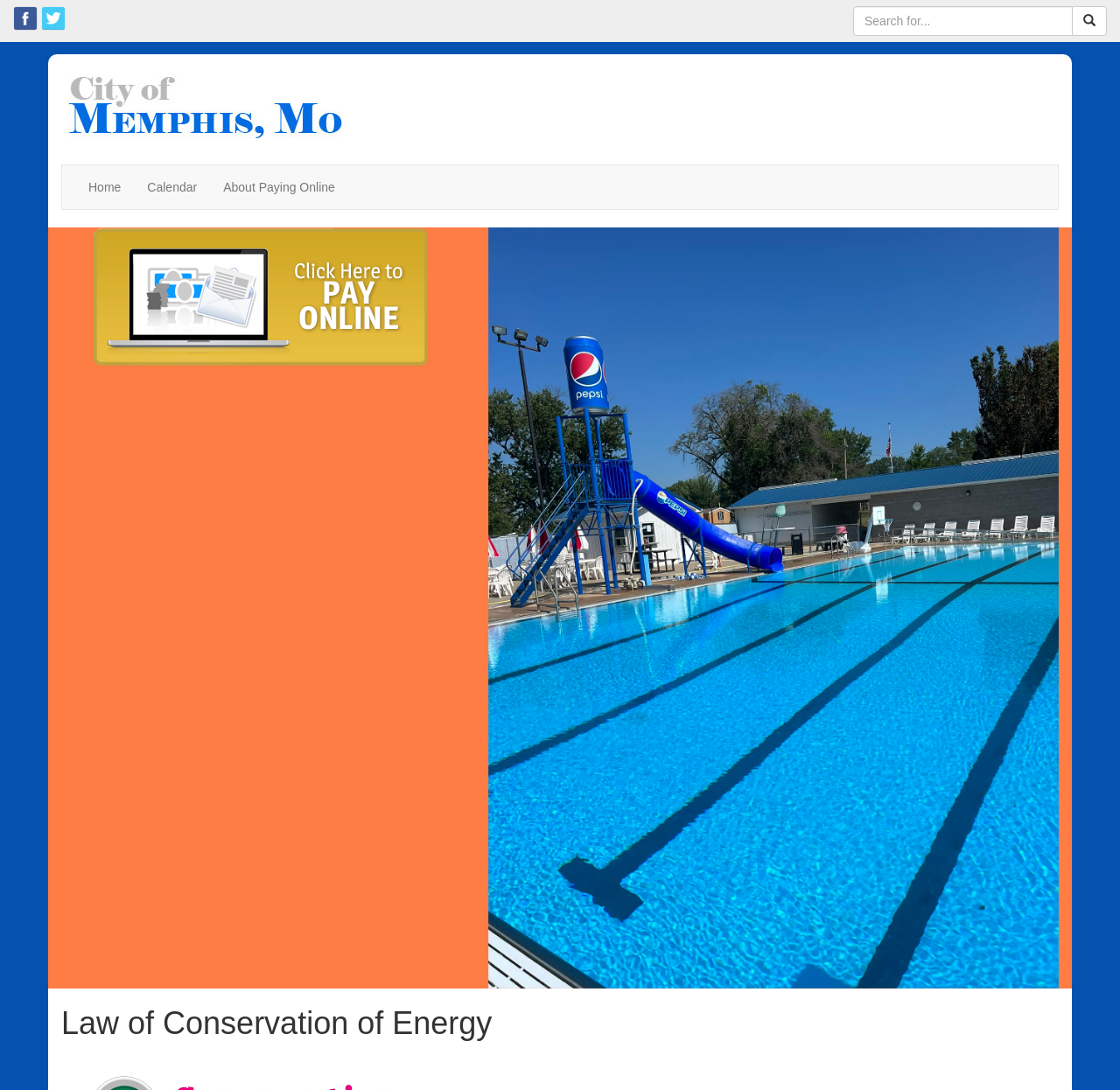Please find the bounding box coordinates of the section that needs to be clicked to achieve this instruction: "Select an option from the list".

[0.436, 0.209, 0.945, 0.907]